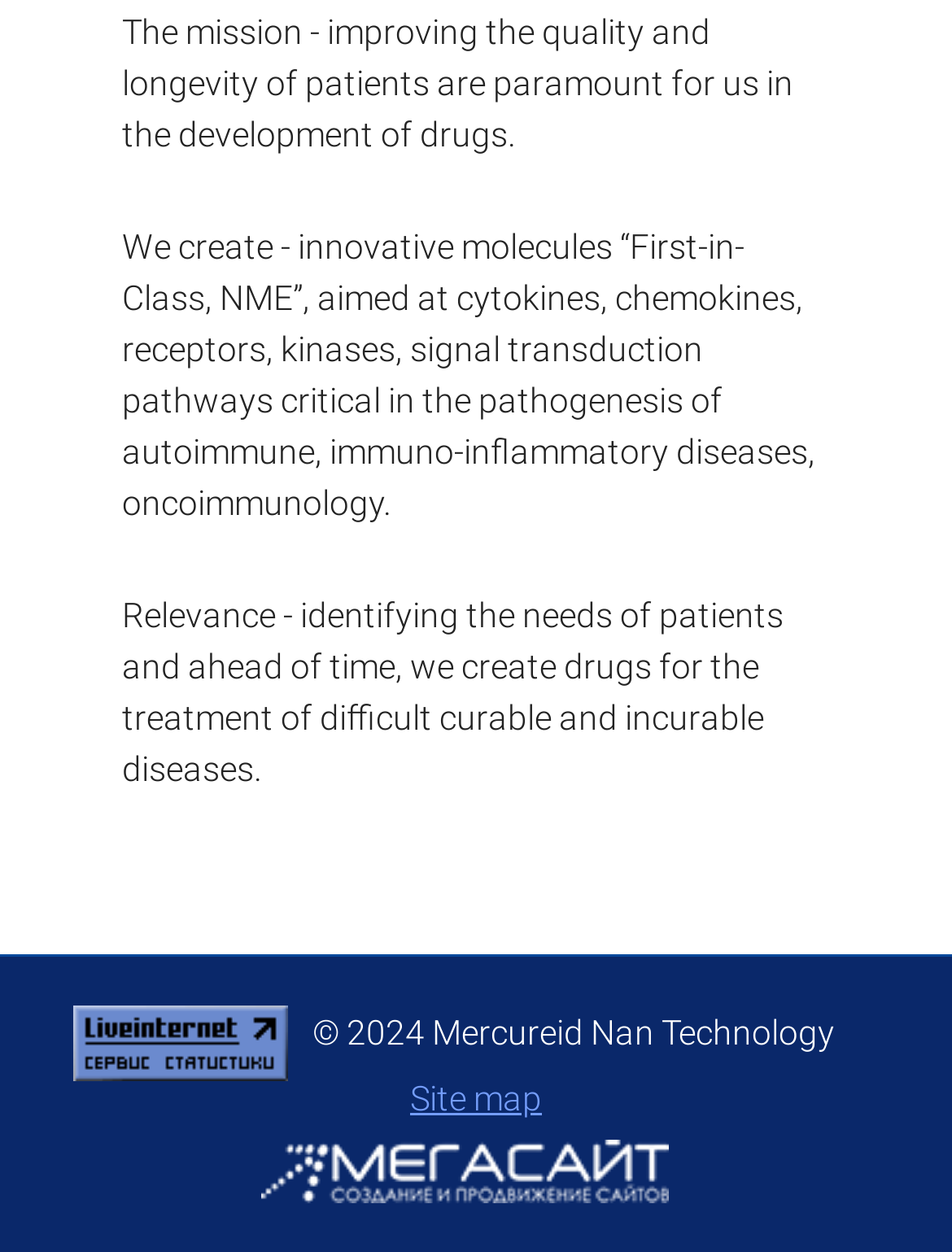How many links are available at the bottom of the page?
Based on the screenshot, answer the question with a single word or phrase.

2